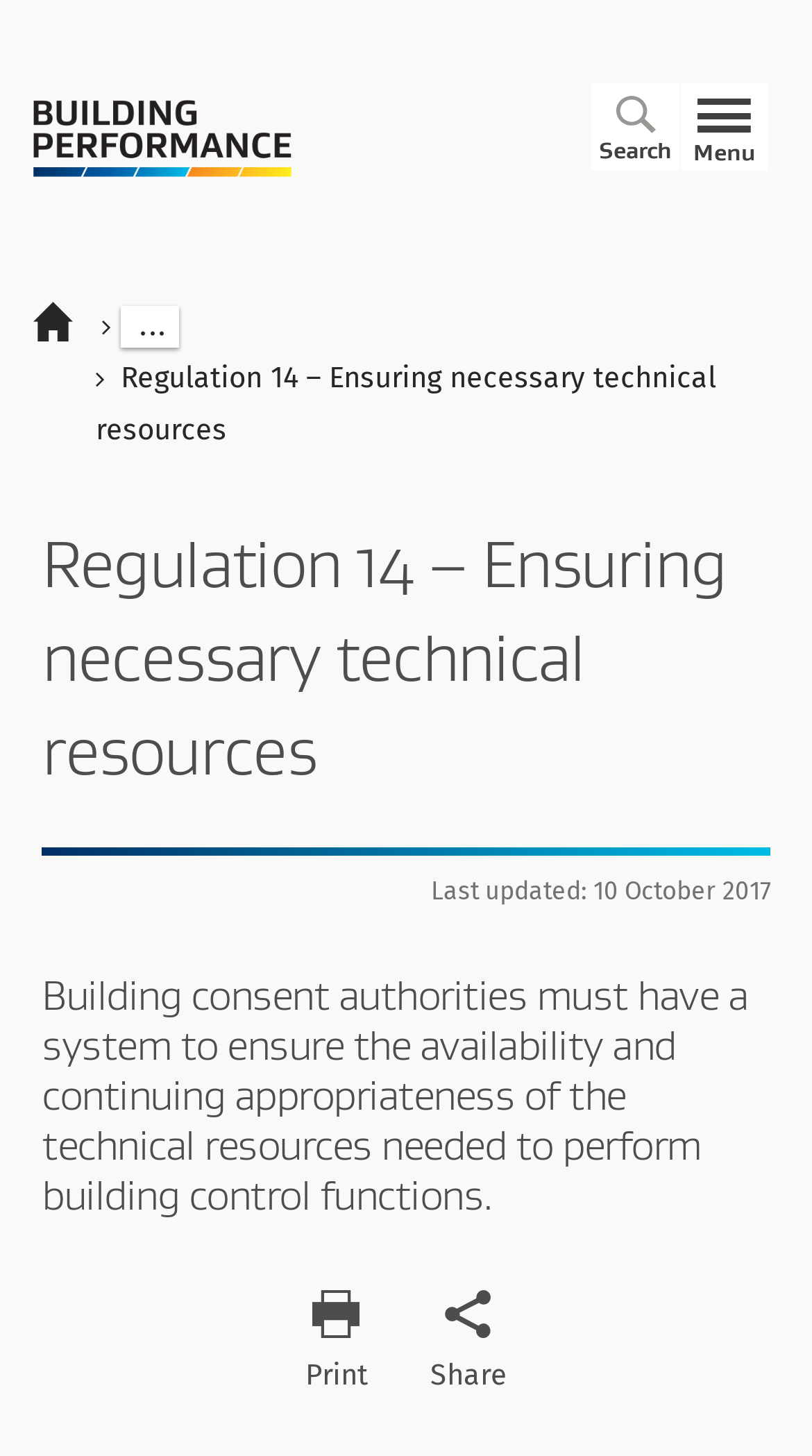What is the function of the 'Print' button?
Answer the question with a single word or phrase derived from the image.

Print the page